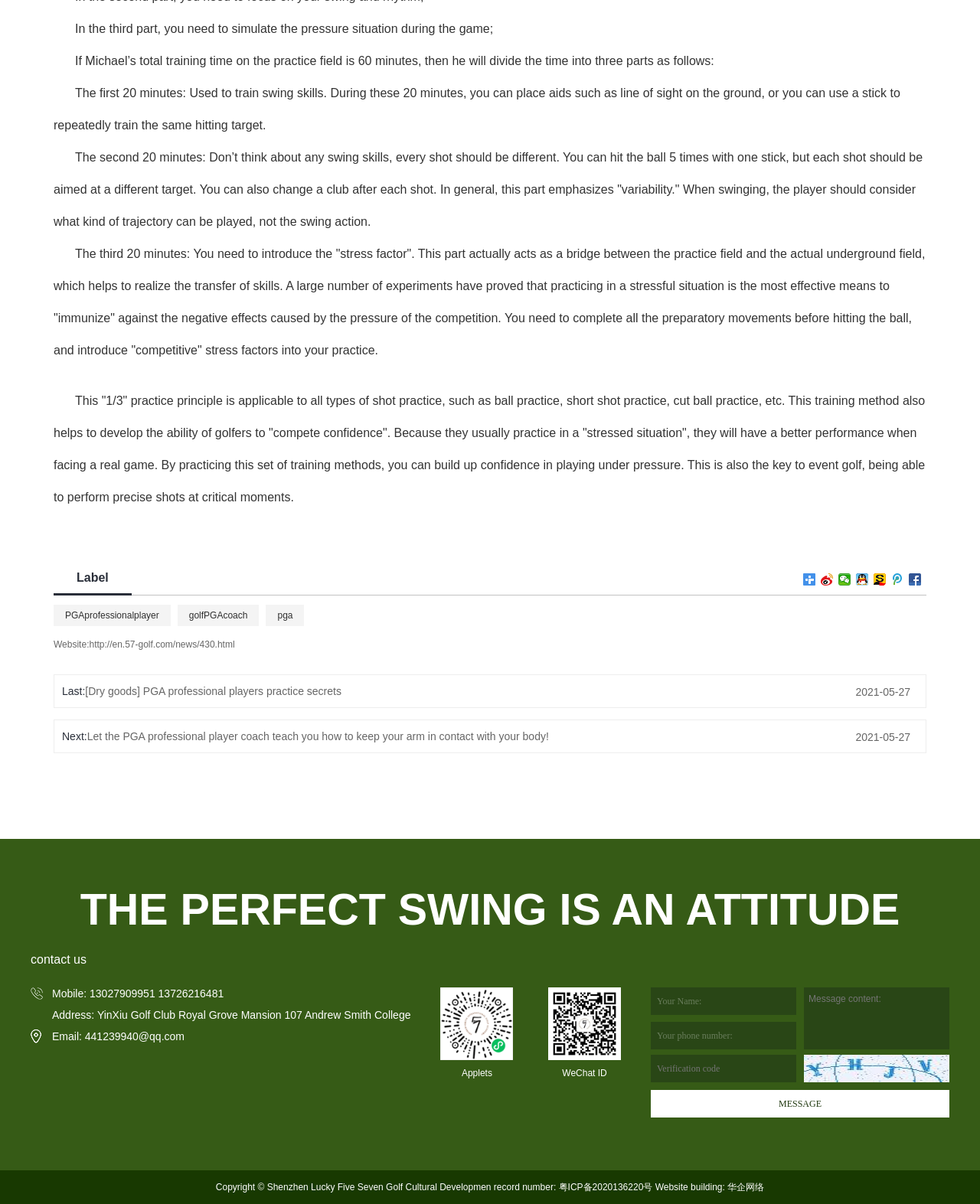What is the purpose of the third 20 minutes of practice?
Give a one-word or short-phrase answer derived from the screenshot.

Introduce stress factor